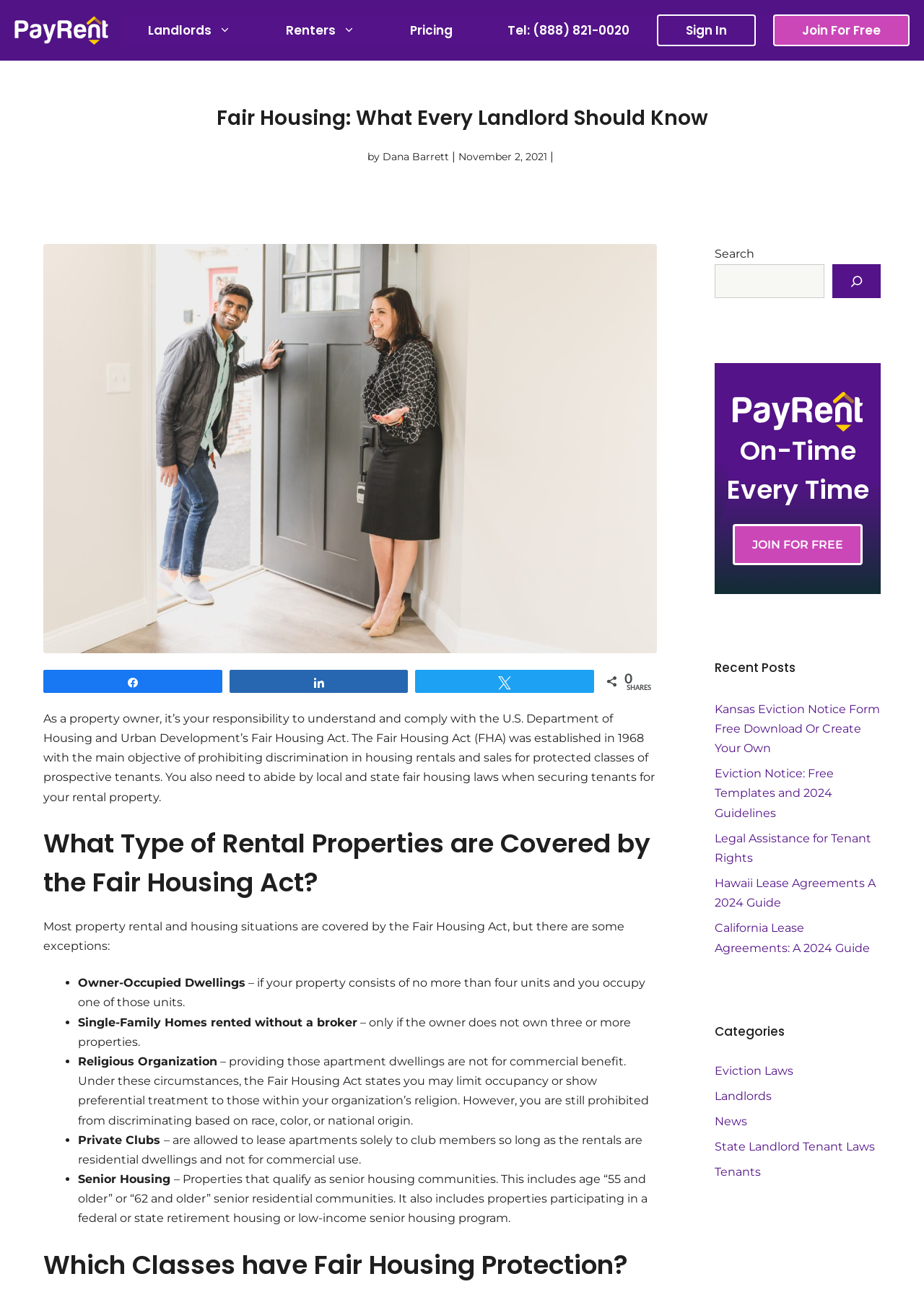Create an elaborate caption for the webpage.

This webpage is about fair housing laws and regulations, specifically targeting landlords and property owners. At the top, there is a banner with the site's logo and a navigation menu with links to different sections, including "Landlords", "Renters", "Pricing", and "Sign In". Below the banner, there is a heading that reads "Fair Housing: What Every Landlord Should Know" followed by the author's name and the date of publication.

On the left side of the page, there is a large image related to fair housing, and below it, there are social media sharing links. The main content of the page is divided into sections, each with a heading and a brief description. The first section explains the importance of understanding and complying with the Fair Housing Act, which prohibits discrimination in housing rentals and sales.

The next section, "What Type of Rental Properties are Covered by the Fair Housing Act?", lists exceptions to the Fair Housing Act, including owner-occupied dwellings, single-family homes rented without a broker, religious organizations, private clubs, and senior housing. Each exception is explained in a brief paragraph.

The following section, "Which Classes have Fair Housing Protection?", is not explicitly described, but it likely discusses the protected classes under the Fair Housing Act.

On the right side of the page, there are three complementary sections. The first section has a search bar and a button. The second section has a heading "On-Time Every Time" and a link to "JOIN FOR FREE". The third section has a heading "Recent Posts" and lists several links to related articles, such as eviction notices and lease agreements. The fourth section has a heading "Categories" and lists links to different categories, including eviction laws, landlords, news, state landlord-tenant laws, and tenants.